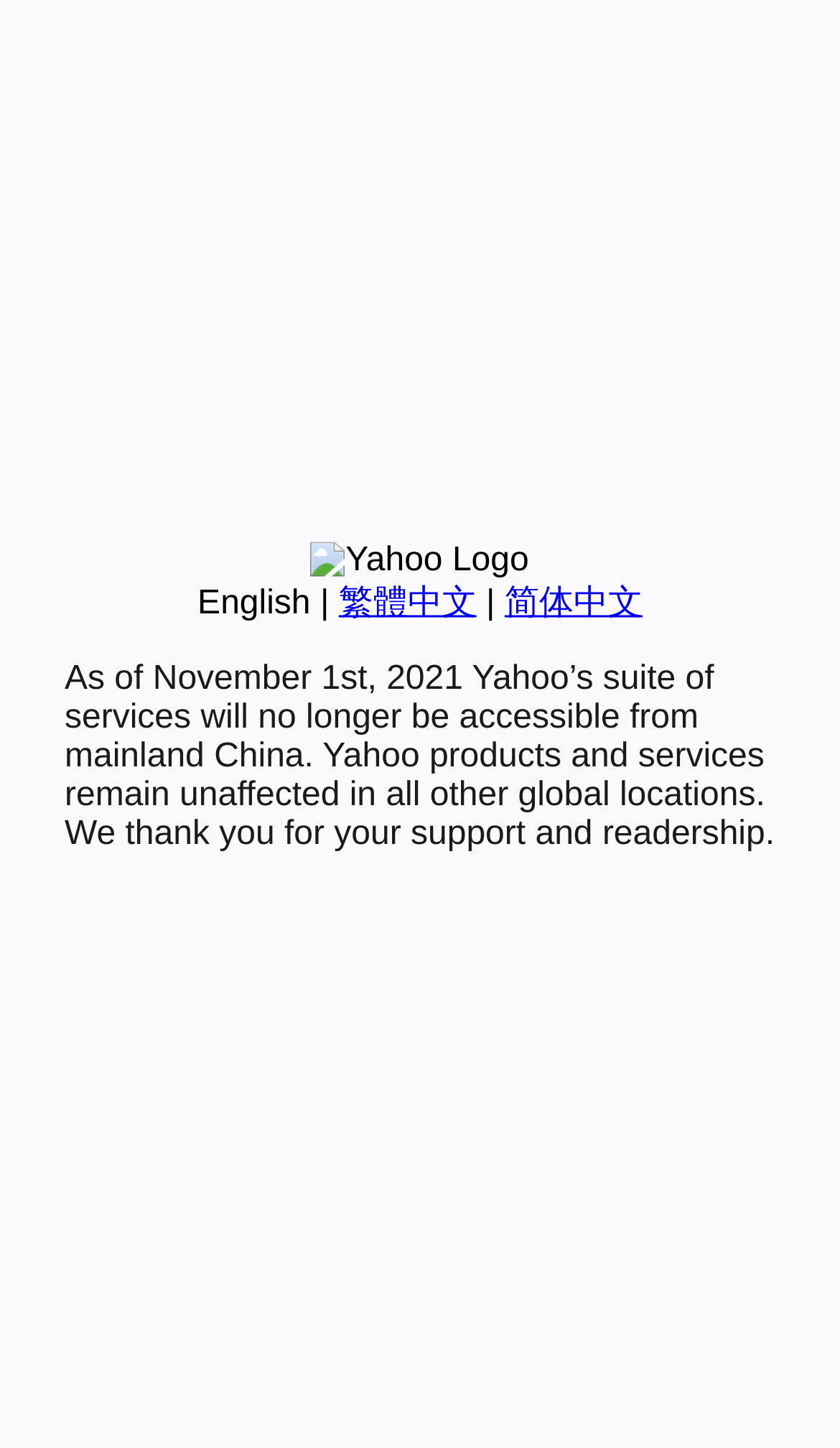Identify the bounding box coordinates for the UI element described as: "English". The coordinates should be provided as four floats between 0 and 1: [left, top, right, bottom].

[0.235, 0.404, 0.37, 0.429]